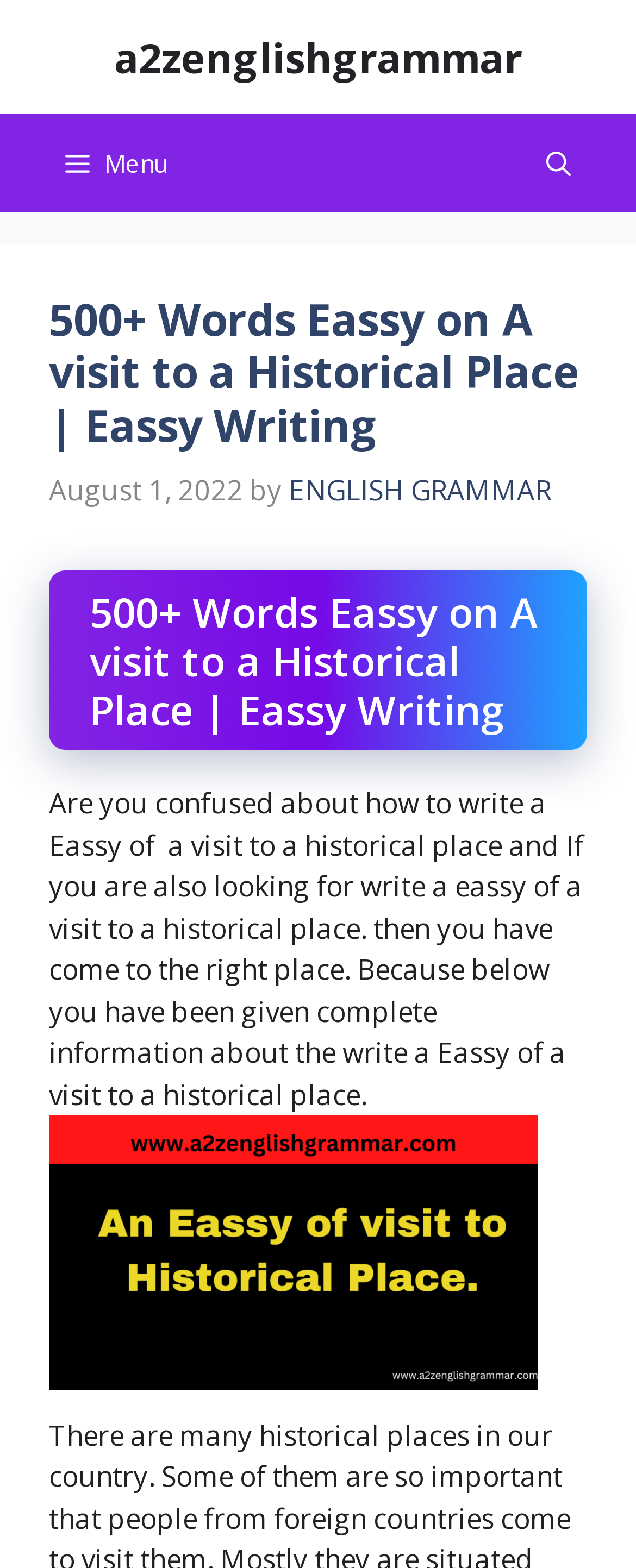Carefully examine the image and provide an in-depth answer to the question: Is there an image in the essay?

I found an image in the essay by looking at the image element in the content section, which is labeled as 'Historical place'.